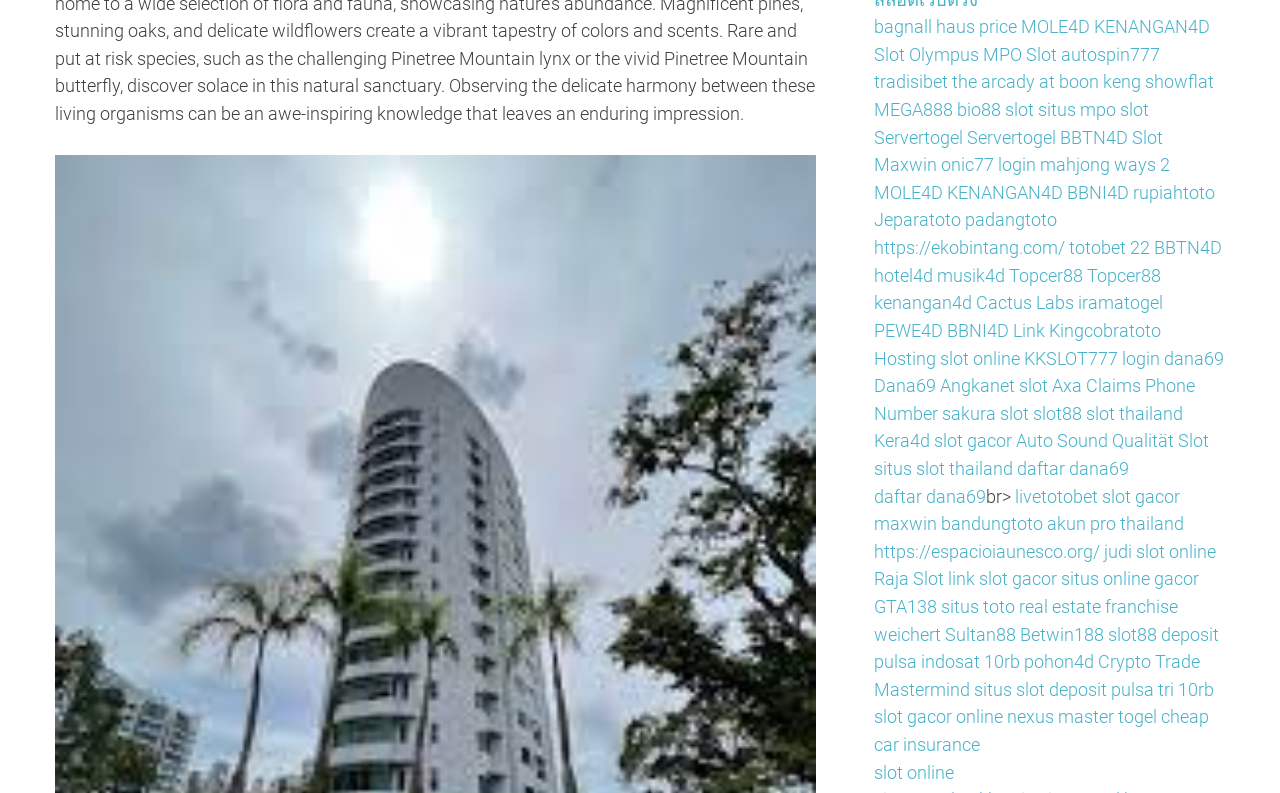Give the bounding box coordinates for the element described by: "situs mpo slot".

[0.811, 0.125, 0.898, 0.151]